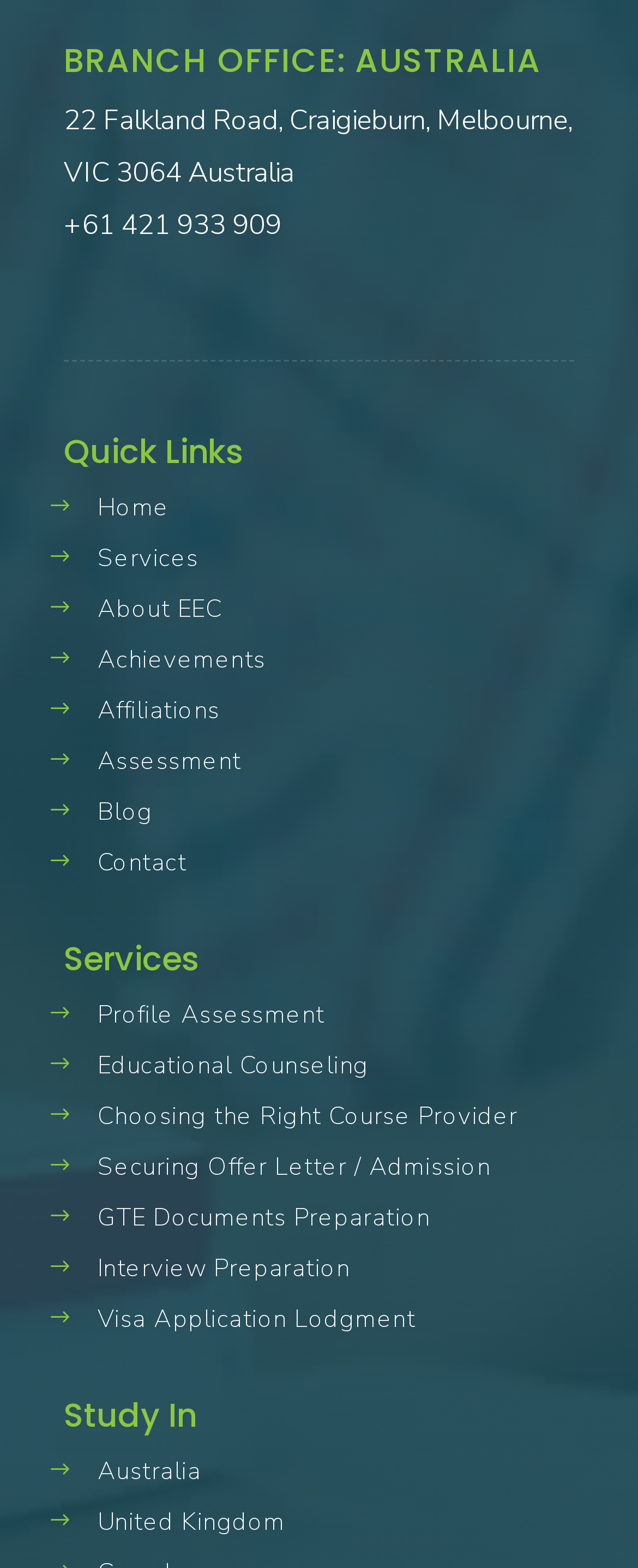Ascertain the bounding box coordinates for the UI element detailed here: "Interview Preparation". The coordinates should be provided as [left, top, right, bottom] with each value being a float between 0 and 1.

[0.159, 0.795, 0.9, 0.821]